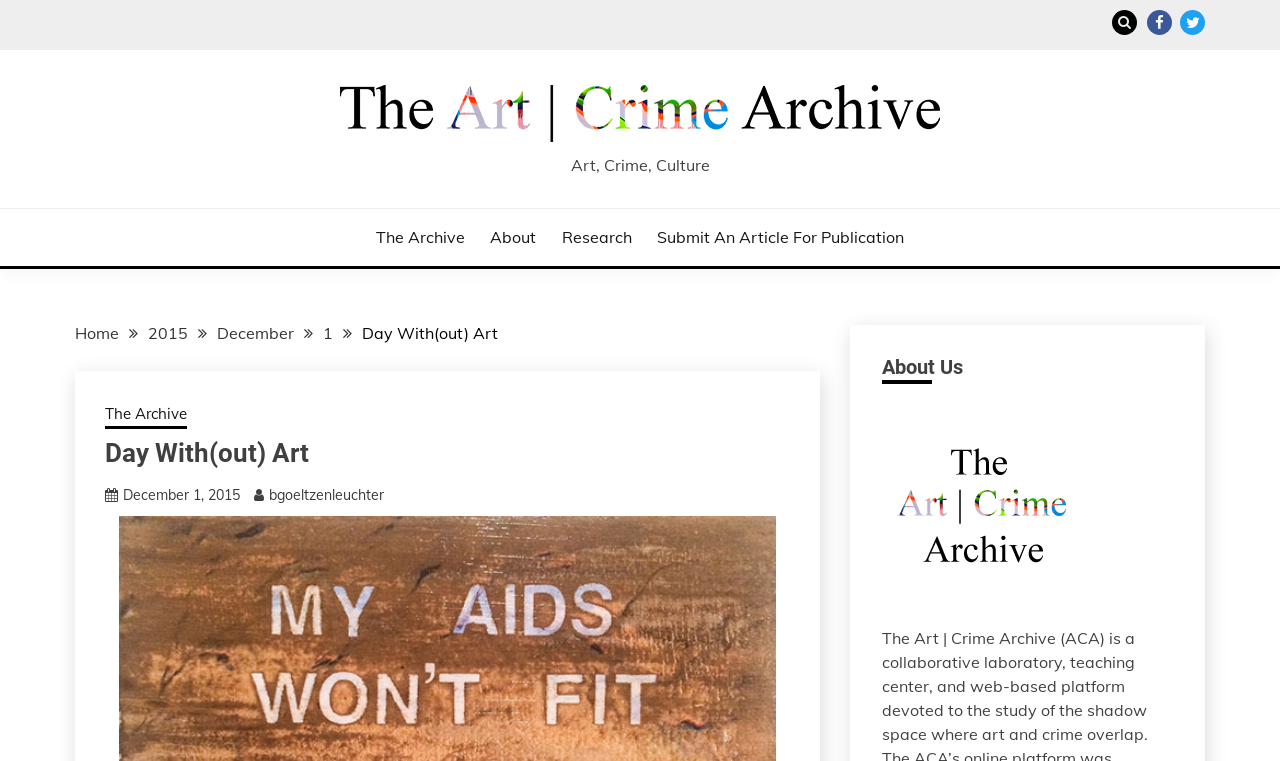What is the category of the article?
Please answer the question as detailed as possible.

I inferred this answer by looking at the StaticText element 'Art, Crime, Culture', which suggests that this is the category or topic of the article.